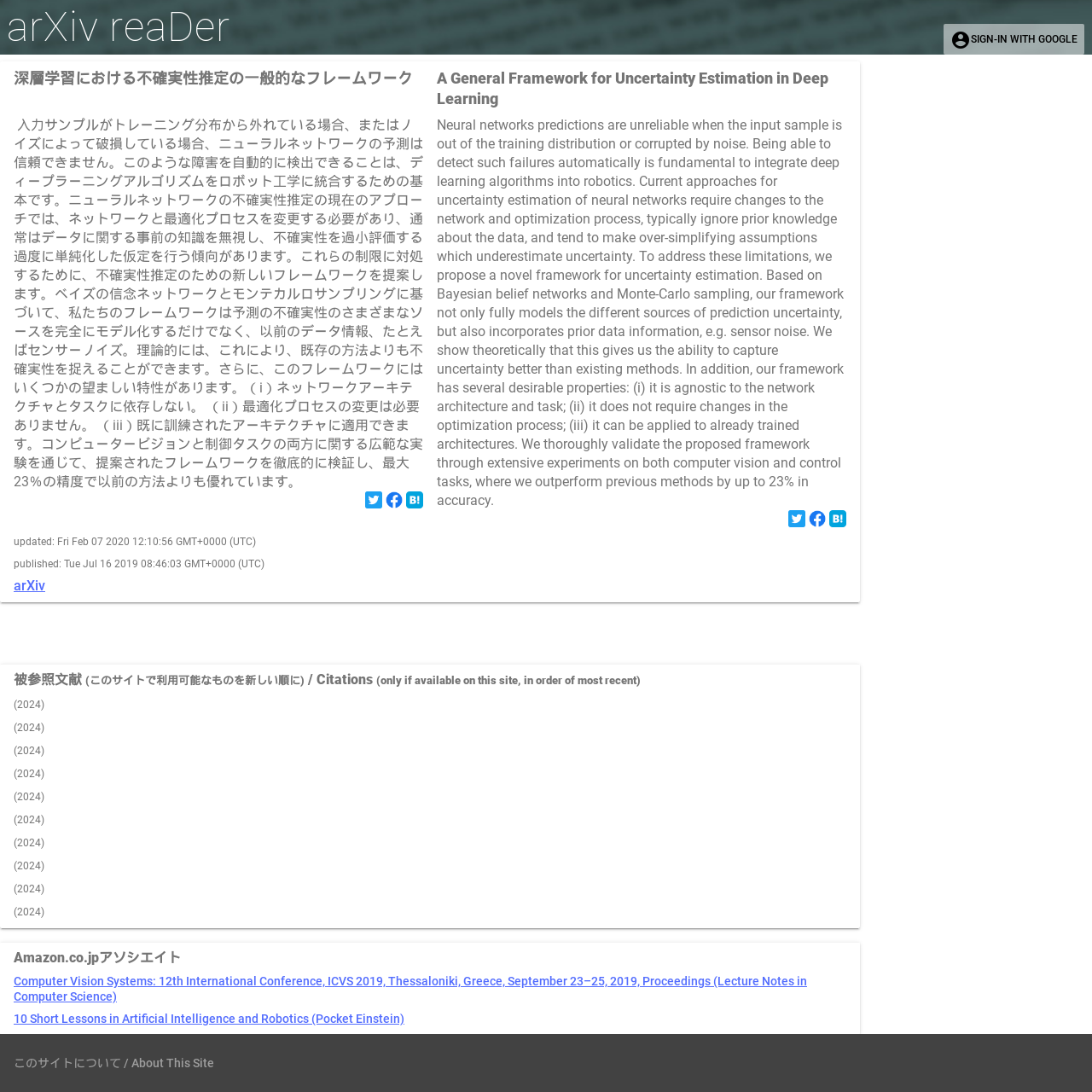Extract the bounding box coordinates for the described element: "arXiv reaDer". The coordinates should be represented as four float numbers between 0 and 1: [left, top, right, bottom].

[0.006, 0.006, 0.211, 0.044]